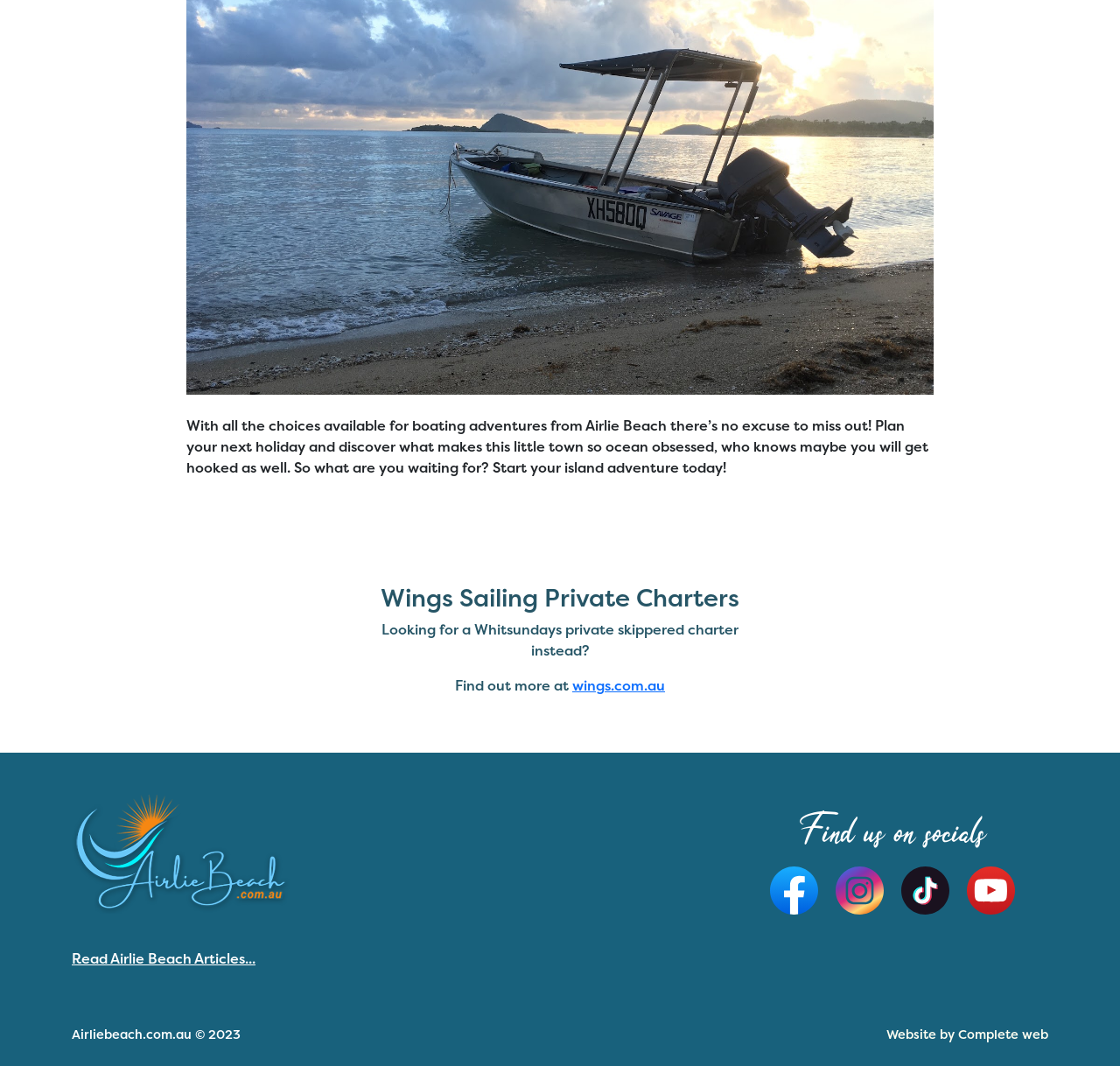Based on the element description "wings.com.au", predict the bounding box coordinates of the UI element.

[0.511, 0.636, 0.594, 0.651]